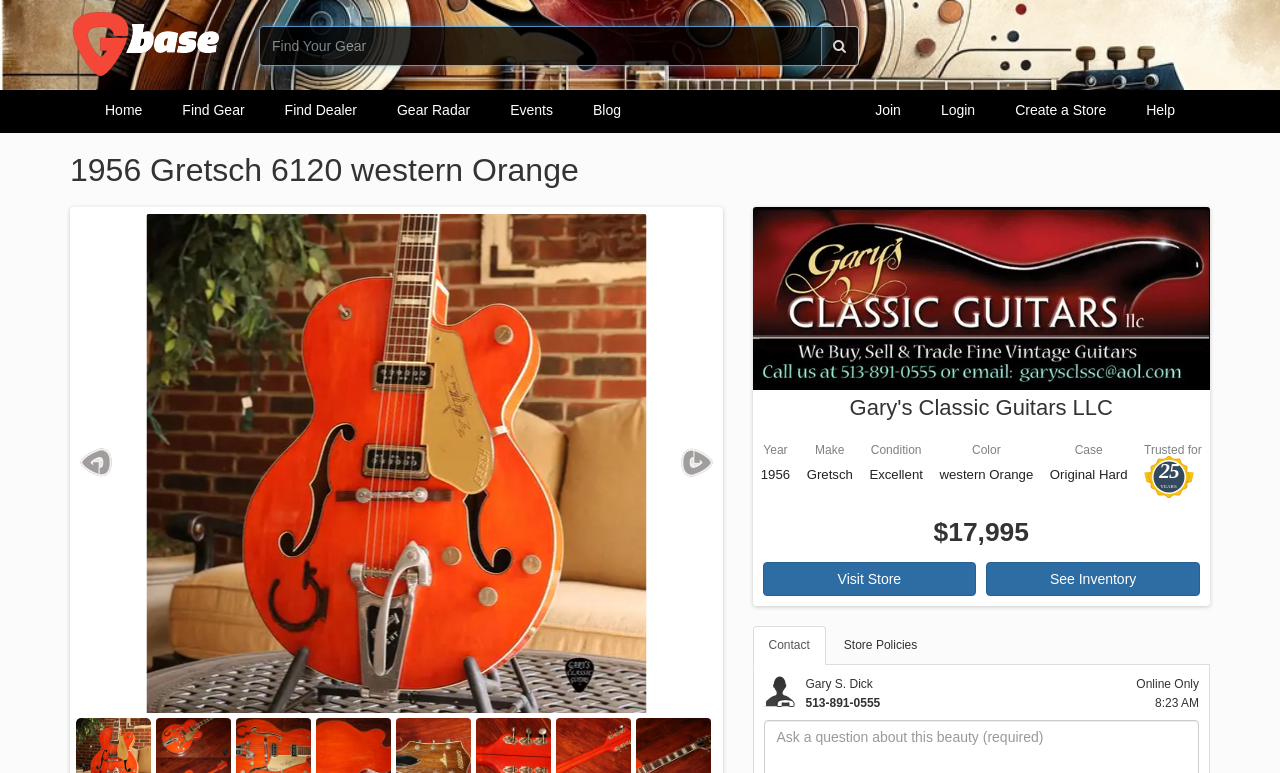Offer a meticulous caption that includes all visible features of the webpage.

This webpage is about a 1956 Gretsch 6120 guitar for sale. At the top, there is a navigation menu with links to "Home", "Find Gear", "Find Dealer", "Gear Radar", "Events", "Blog", "Join", "Login", "Create a Store", and "Help". Below the navigation menu, there is a large heading that reads "1956 Gretsch 6120 western Orange". 

To the right of the heading, there are two large images of the guitar, one on top of the other. Below the images, there is a section with details about the guitar, including the year, make, condition, color, and case. The details are presented in a table format with labels on the left and values on the right. 

Below the details section, there is a large price tag of "$17,995". To the right of the price tag, there are two links: "Visit Store" and "See Inventory". 

Further down, there is a tab list with two tabs: "Contact" and "Store Policies". Below the tab list, there is a section with information about the seller, Gary's Classic Guitars LLC, including a logo, name, phone number, and a note that they are online only. The current time is also displayed.